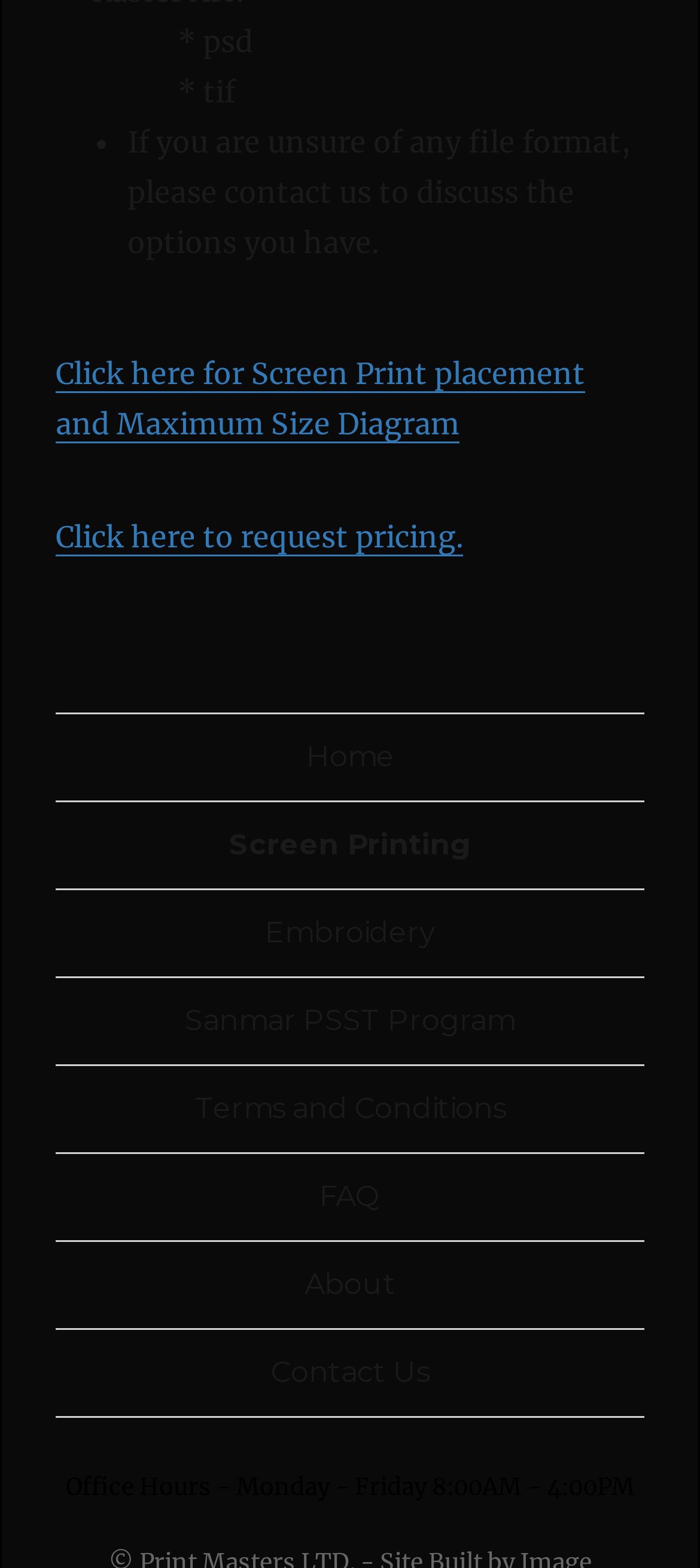What file formats are mentioned?
Please provide an in-depth and detailed response to the question.

The webpage mentions two file formats, psd and tif, which are mentioned in the static text elements at the top of the page.